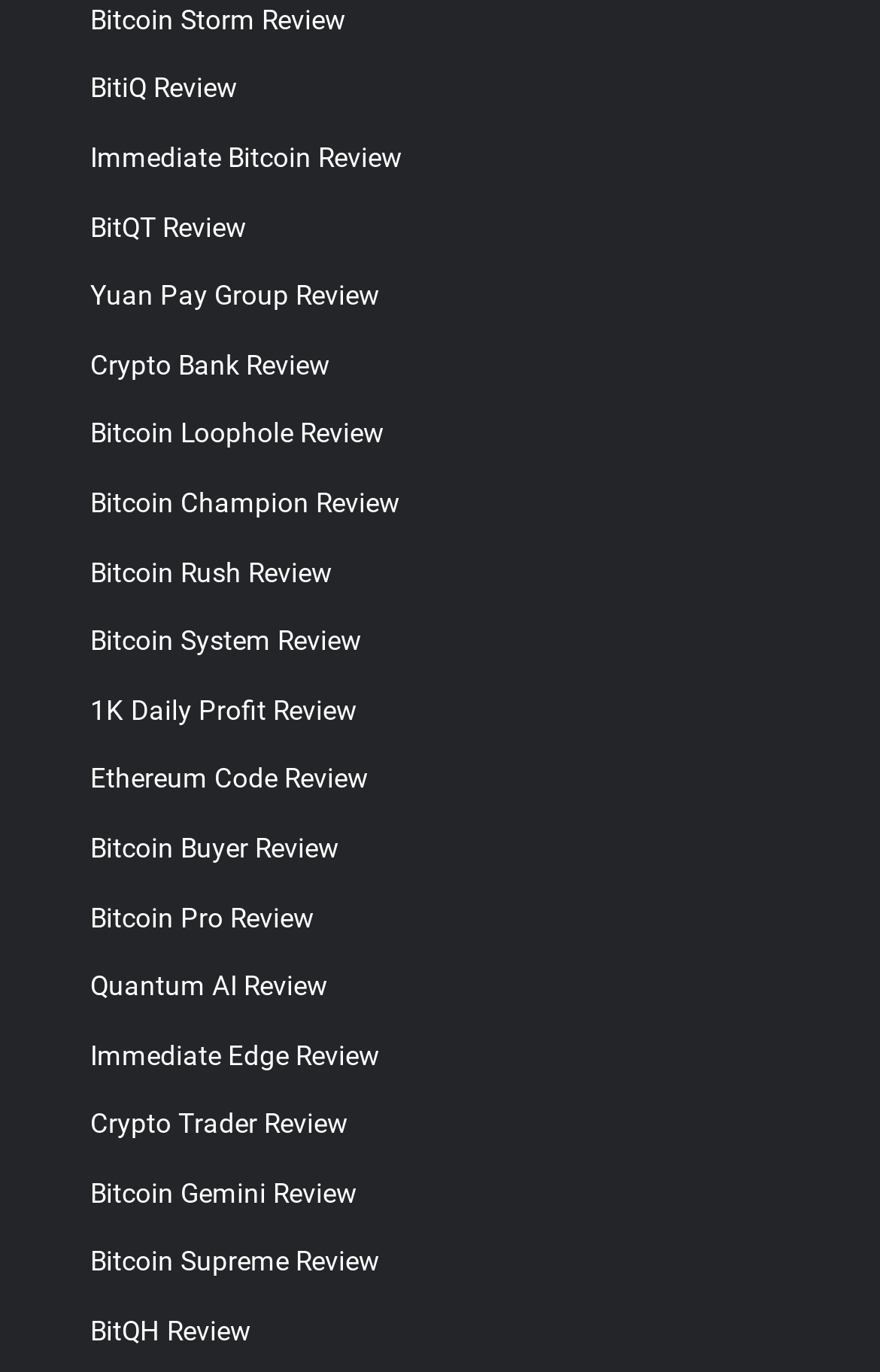Give a one-word or short-phrase answer to the following question: 
What is the first review on the webpage?

Bitcoin Storm Review